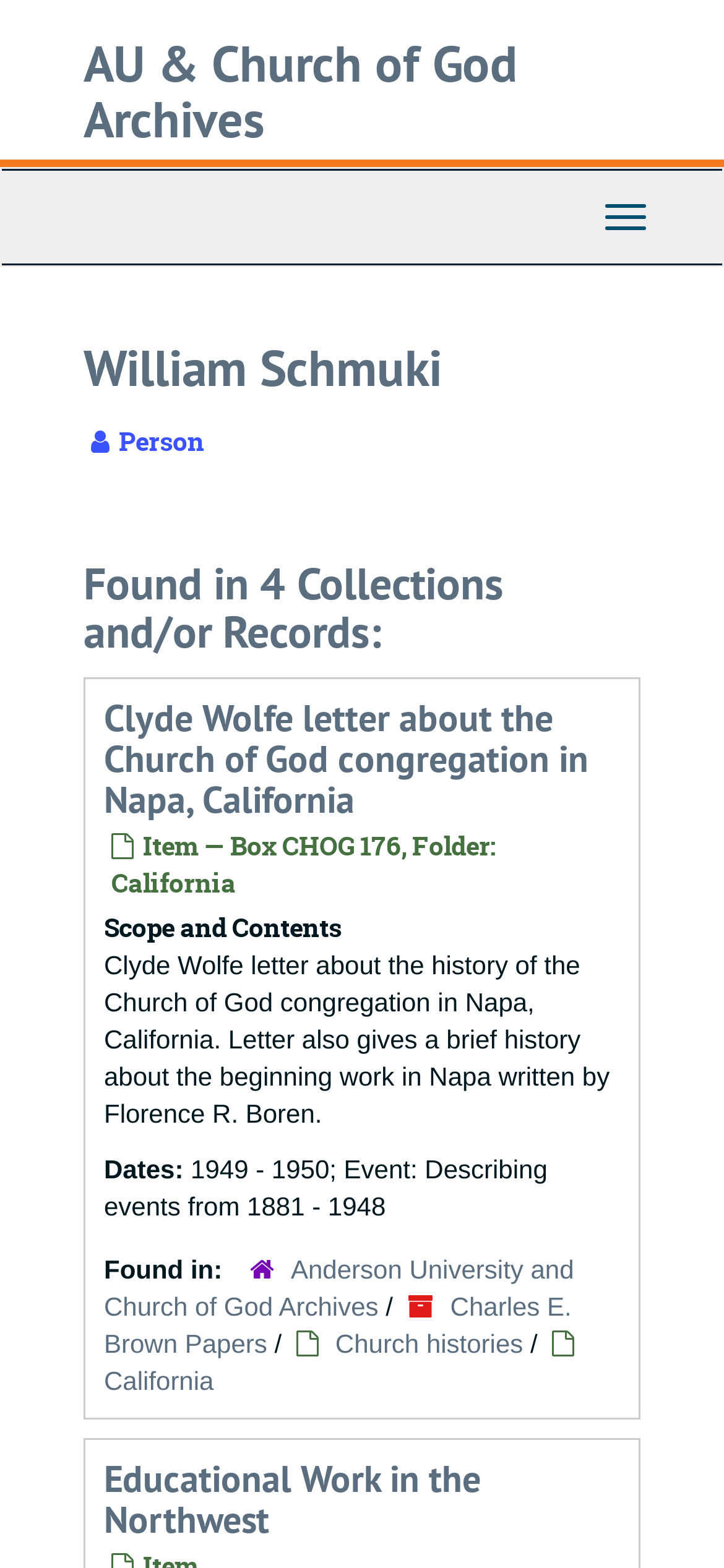Determine the bounding box coordinates of the clickable area required to perform the following instruction: "Scroll to top". The coordinates should be represented as four float numbers between 0 and 1: [left, top, right, bottom].

None